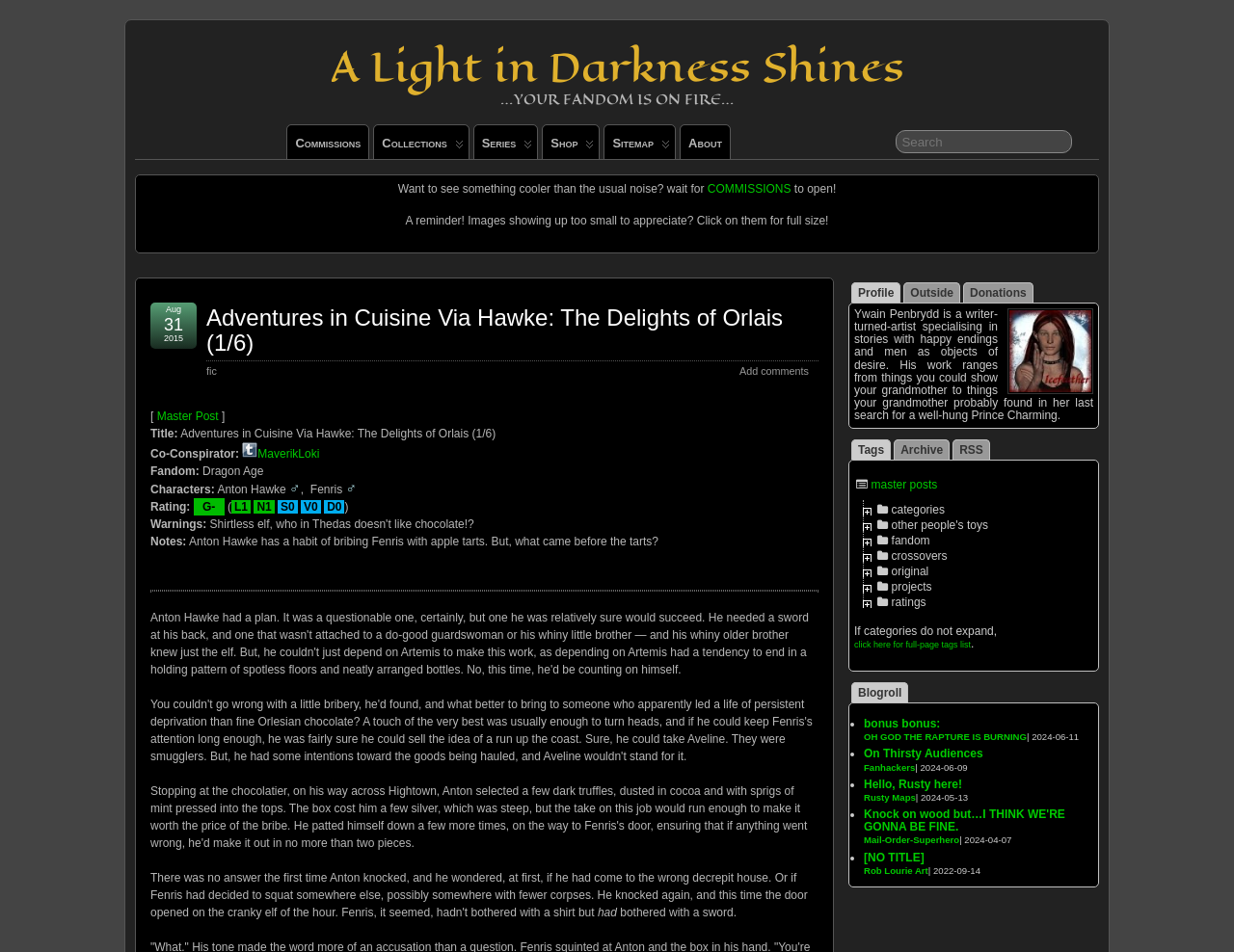Please specify the bounding box coordinates of the element that should be clicked to execute the given instruction: 'Go to commissions page'. Ensure the coordinates are four float numbers between 0 and 1, expressed as [left, top, right, bottom].

[0.233, 0.131, 0.299, 0.167]